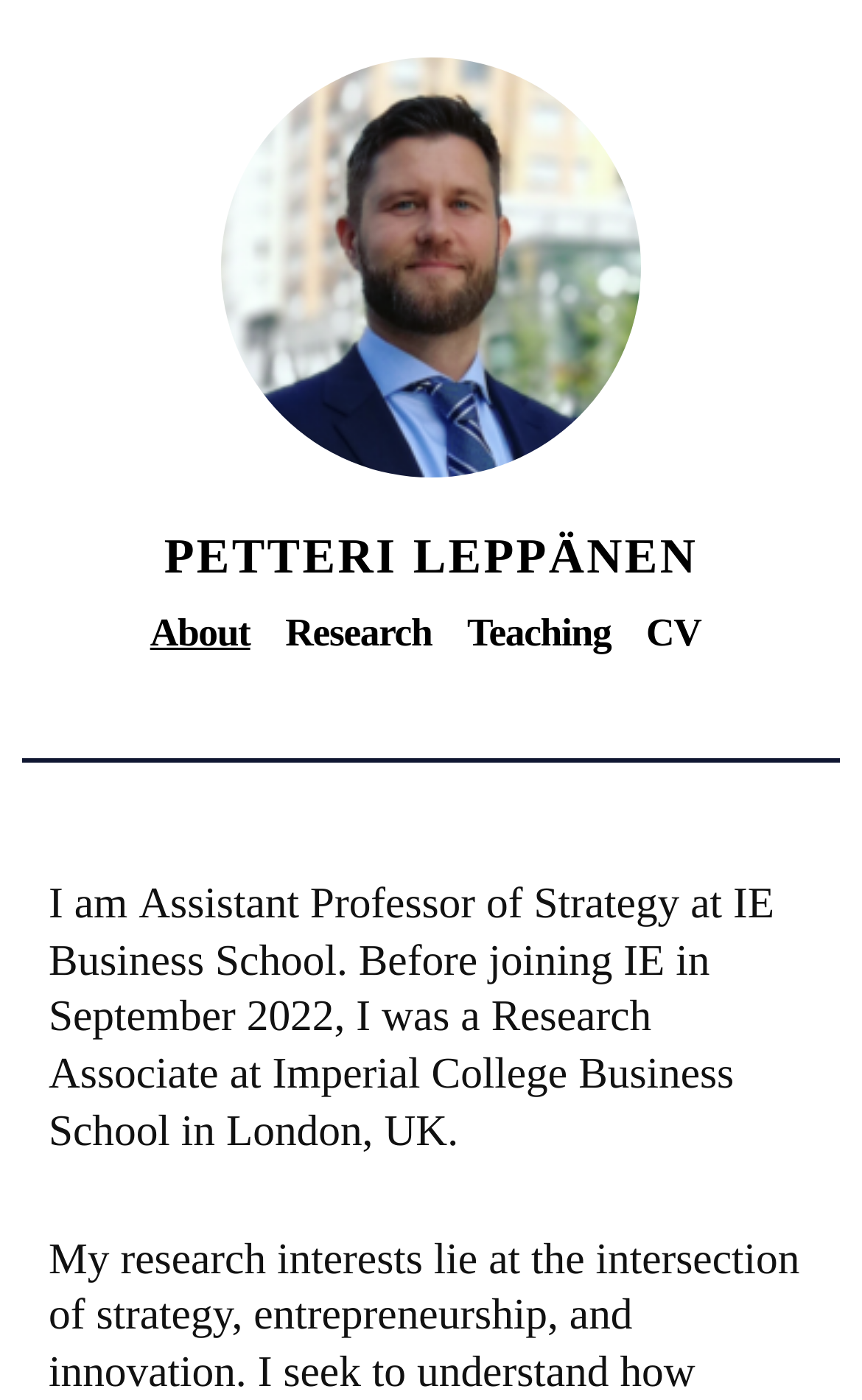Bounding box coordinates should be provided in the format (top-left x, top-left y, bottom-right x, bottom-right y) with all values between 0 and 1. Identify the bounding box for this UI element: About

[0.174, 0.434, 0.29, 0.47]